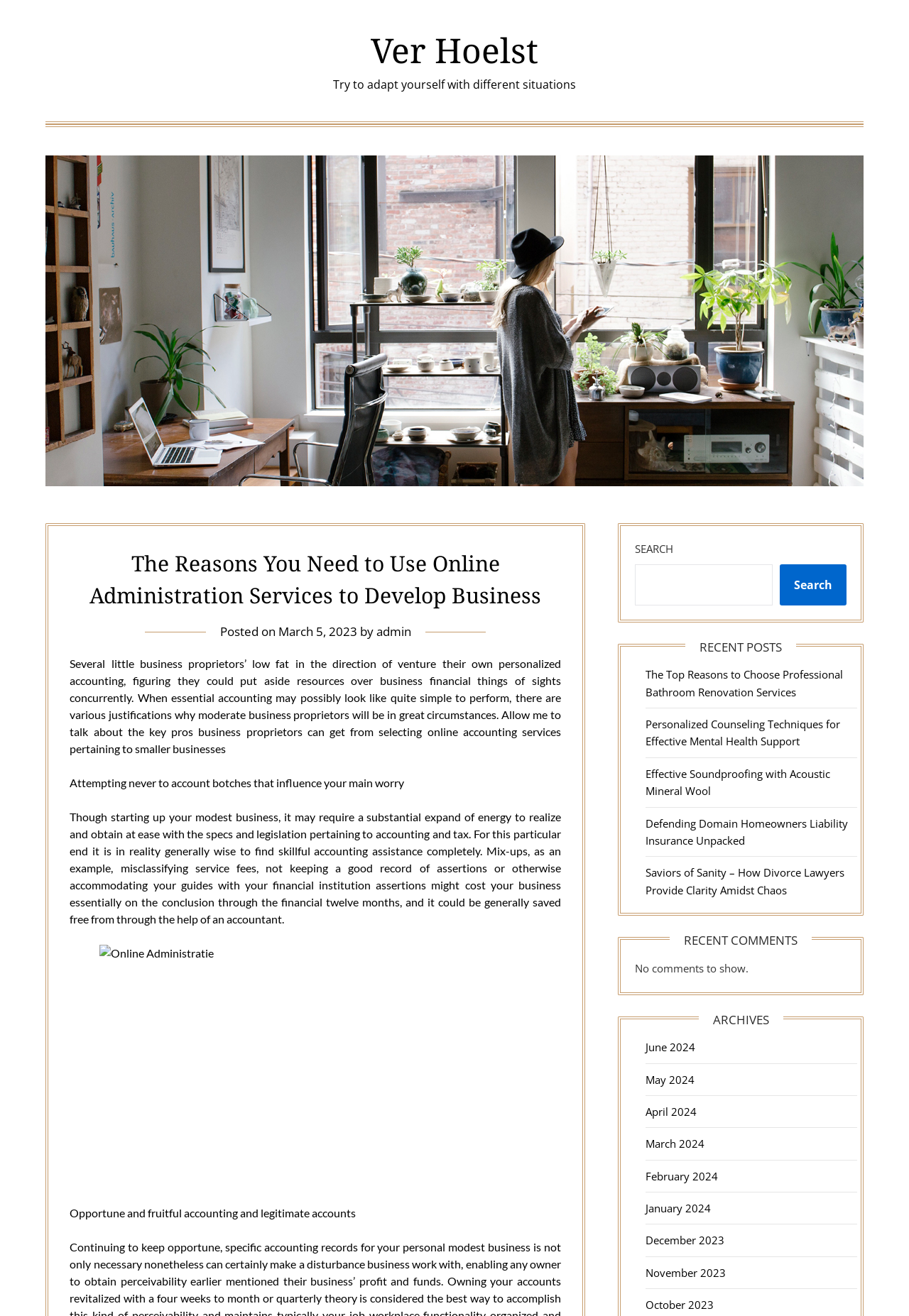Utilize the details in the image to give a detailed response to the question: What is the category of the recent posts section?

I found the answer by looking at the section labeled 'RECENT POSTS', which lists several links to different posts. The category of this section is likely blog posts, as it appears to be a collection of recent articles or blog entries.